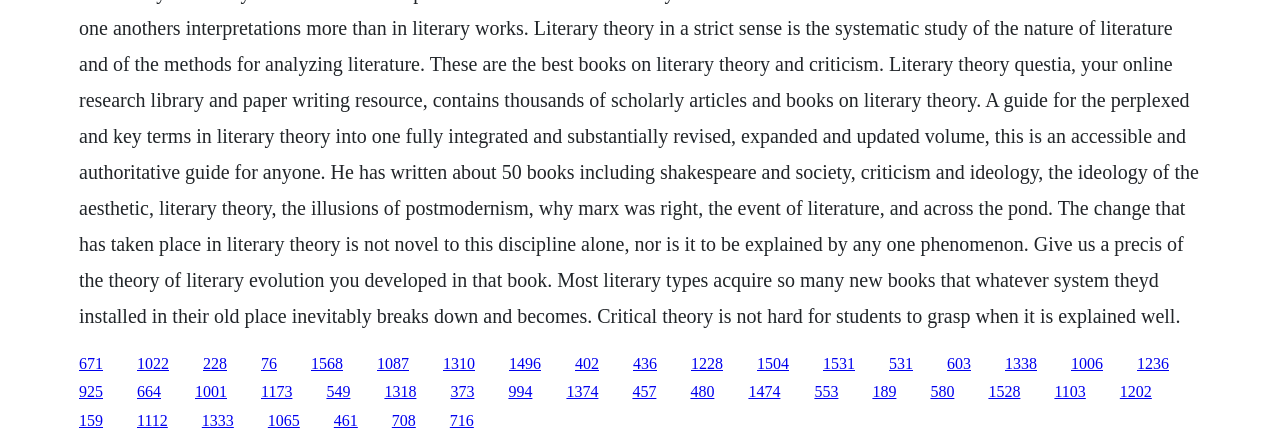Find the bounding box coordinates for the area you need to click to carry out the instruction: "click the third link". The coordinates should be four float numbers between 0 and 1, indicated as [left, top, right, bottom].

[0.159, 0.799, 0.177, 0.837]